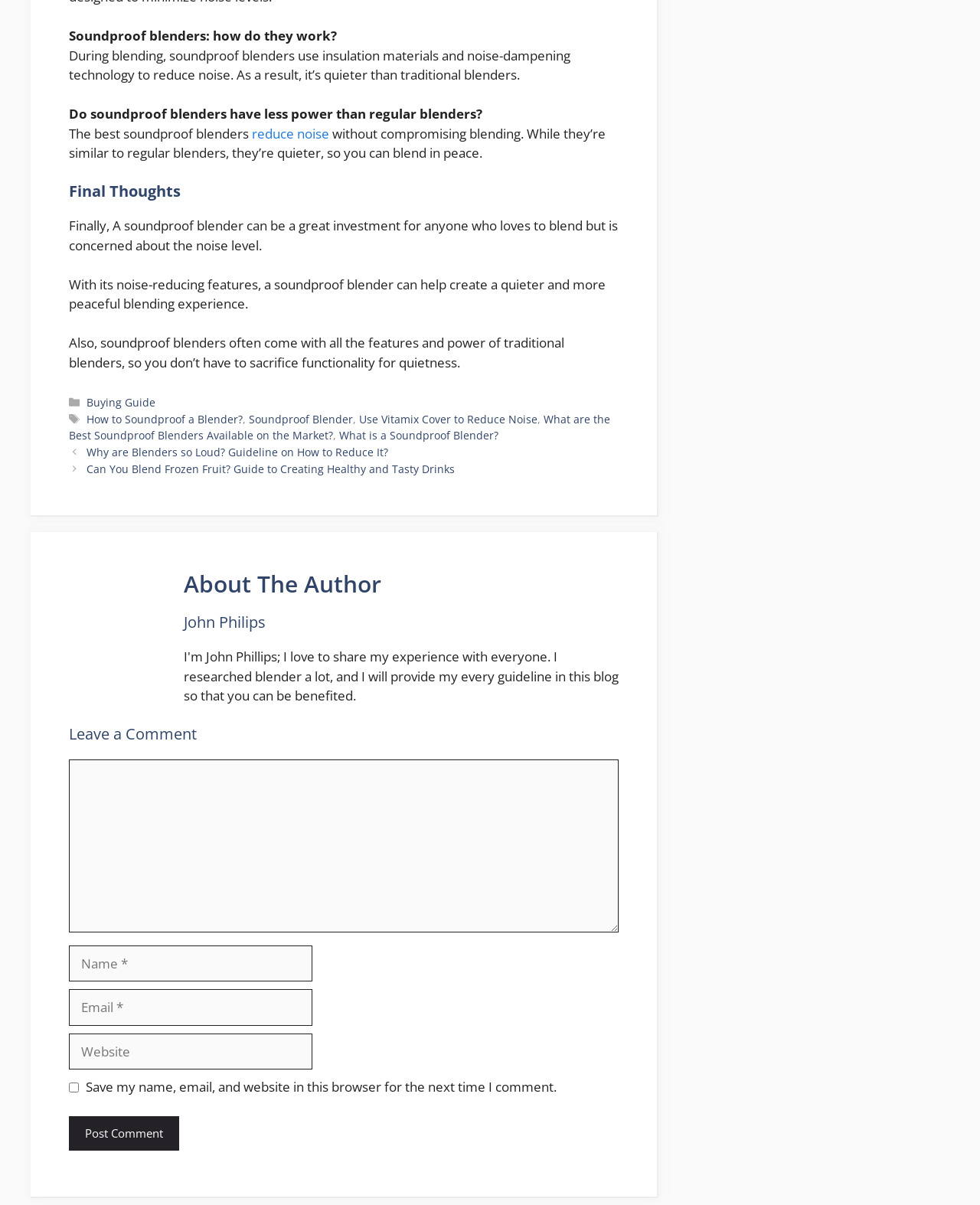Locate the bounding box for the described UI element: "What is a Soundproof Blender?". Ensure the coordinates are four float numbers between 0 and 1, formatted as [left, top, right, bottom].

[0.346, 0.355, 0.509, 0.367]